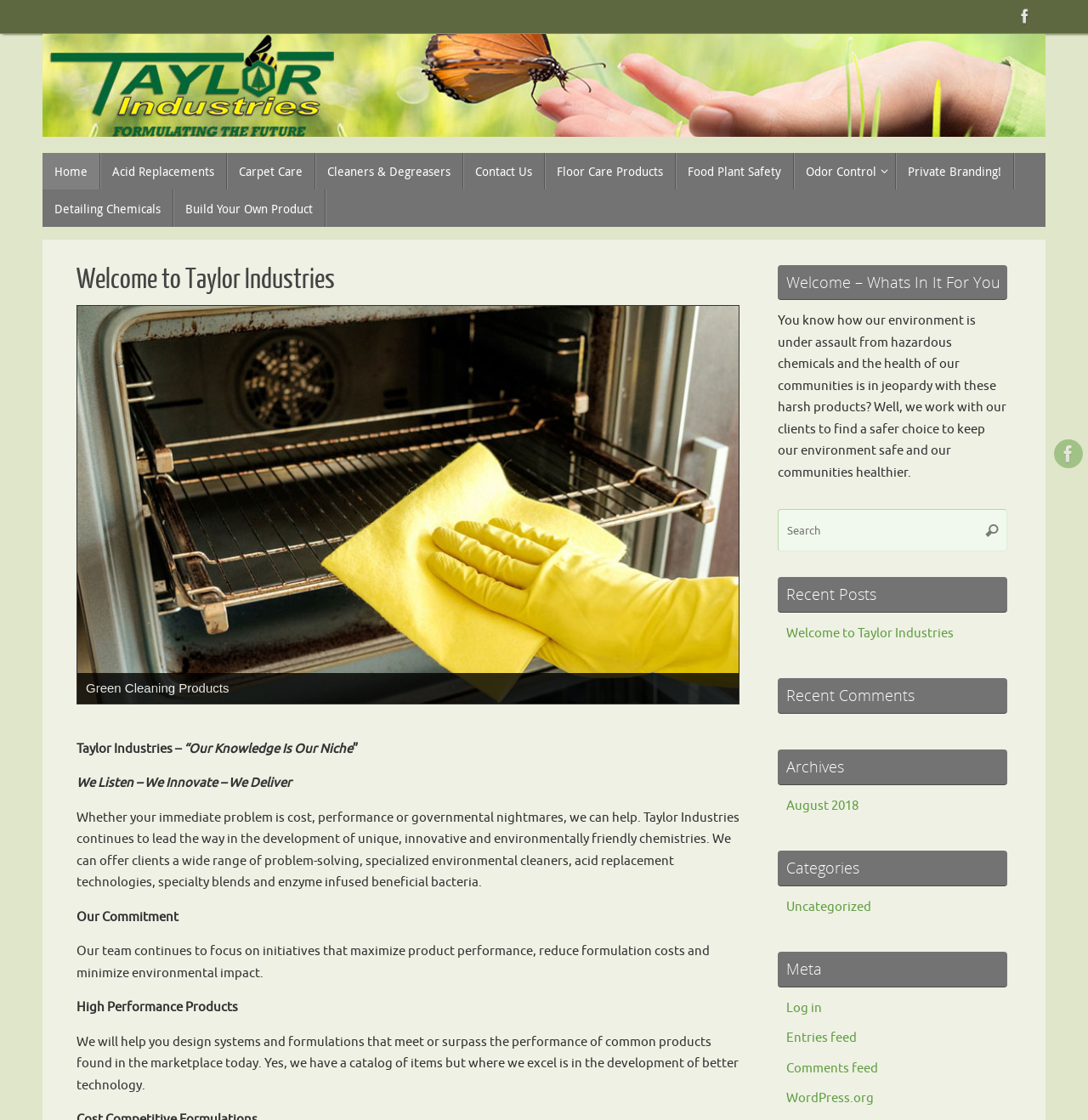What is the text on the button next to the search box?
Using the image as a reference, deliver a detailed and thorough answer to the question.

The search box is located at the right side of the webpage and has a button next to it. The text on this button is 'Search'.